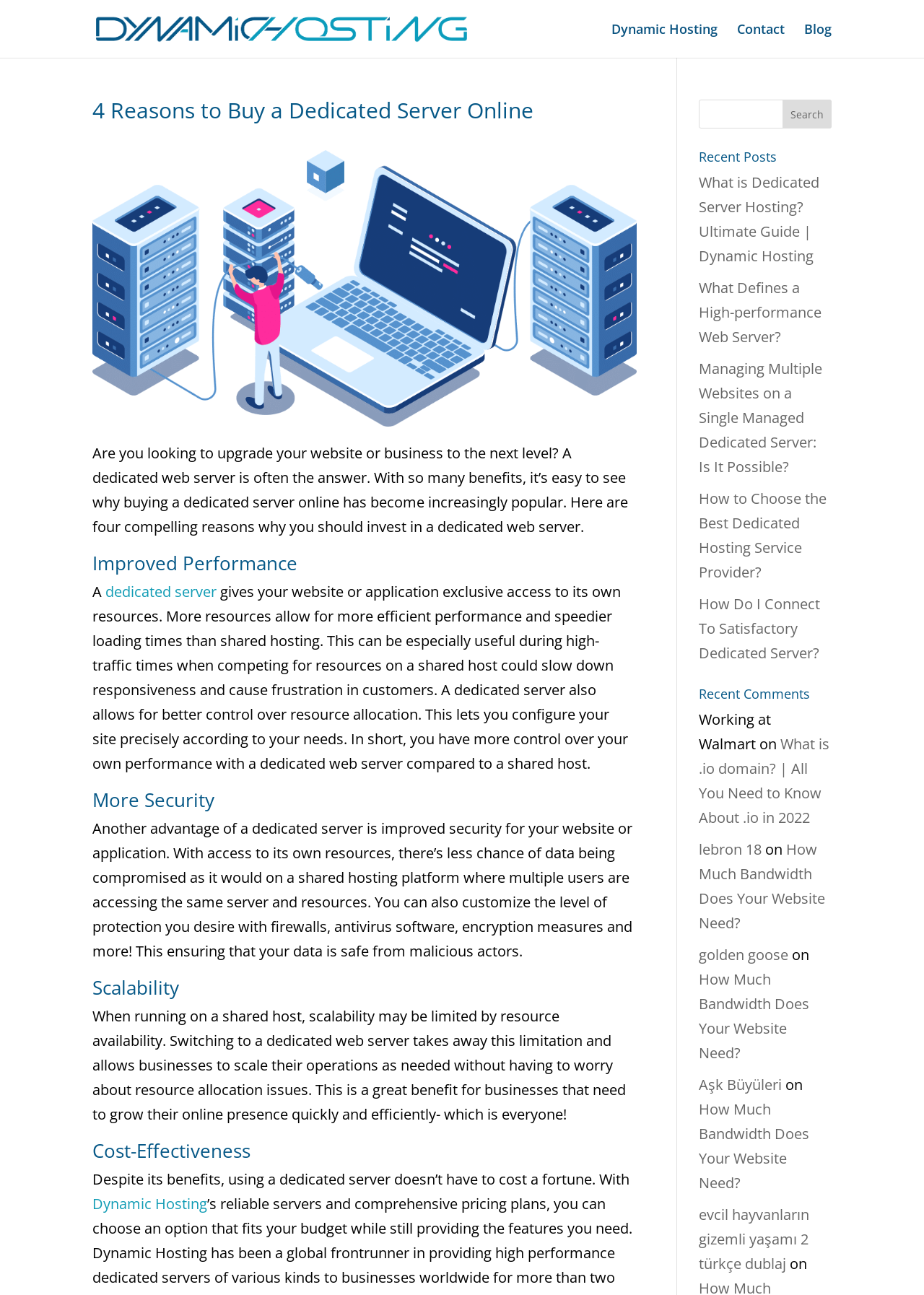Can you determine the bounding box coordinates of the area that needs to be clicked to fulfill the following instruction: "Read the '4 Reasons to Buy a Dedicated Server Online' article"?

[0.1, 0.077, 0.689, 0.099]